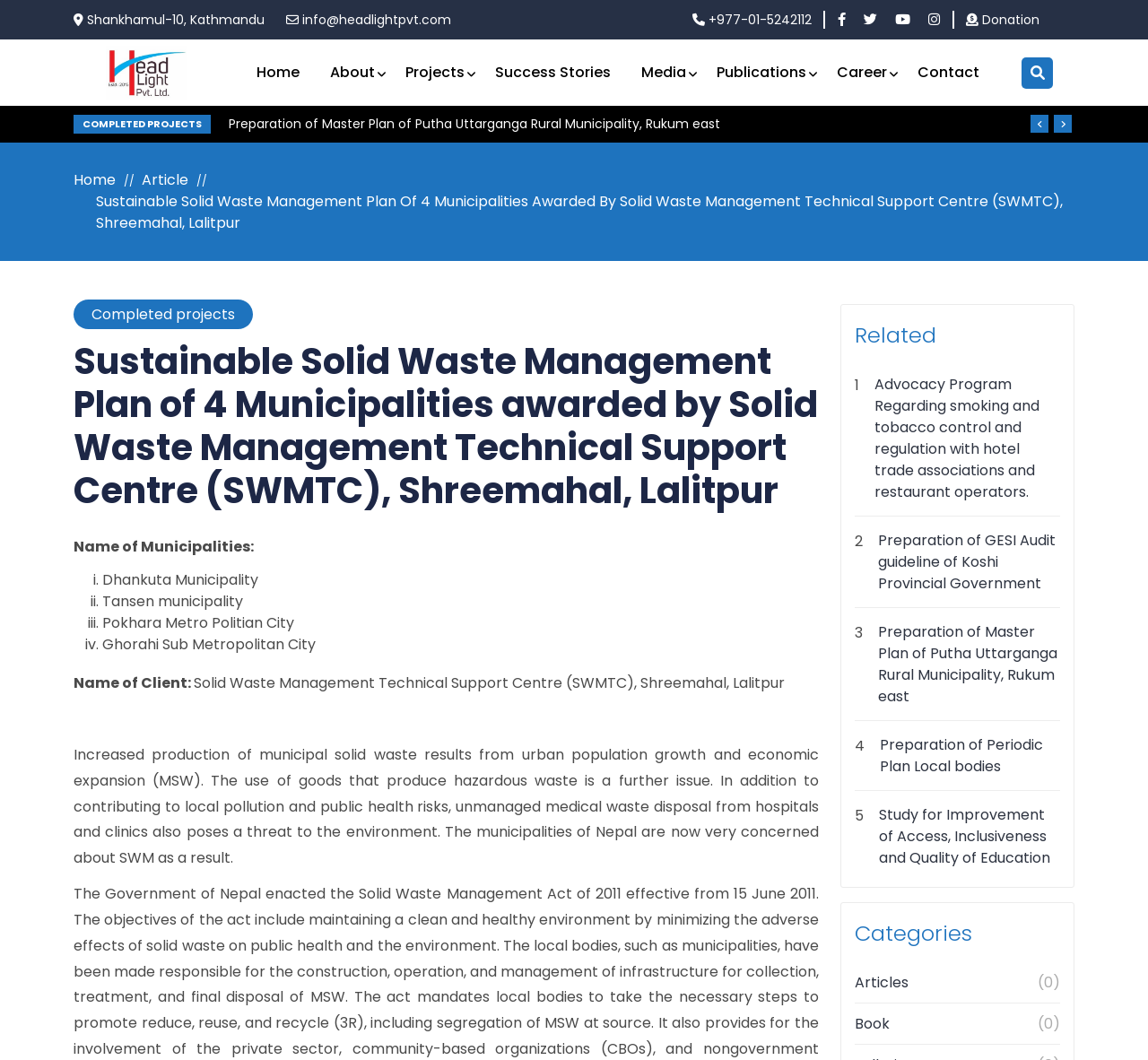Provide a one-word or short-phrase answer to the question:
What is the client of the Sustainable Solid Waste Management Plan?

Solid Waste Management Technical Support Centre (SWMTC), Shreemahal, Lalitpur